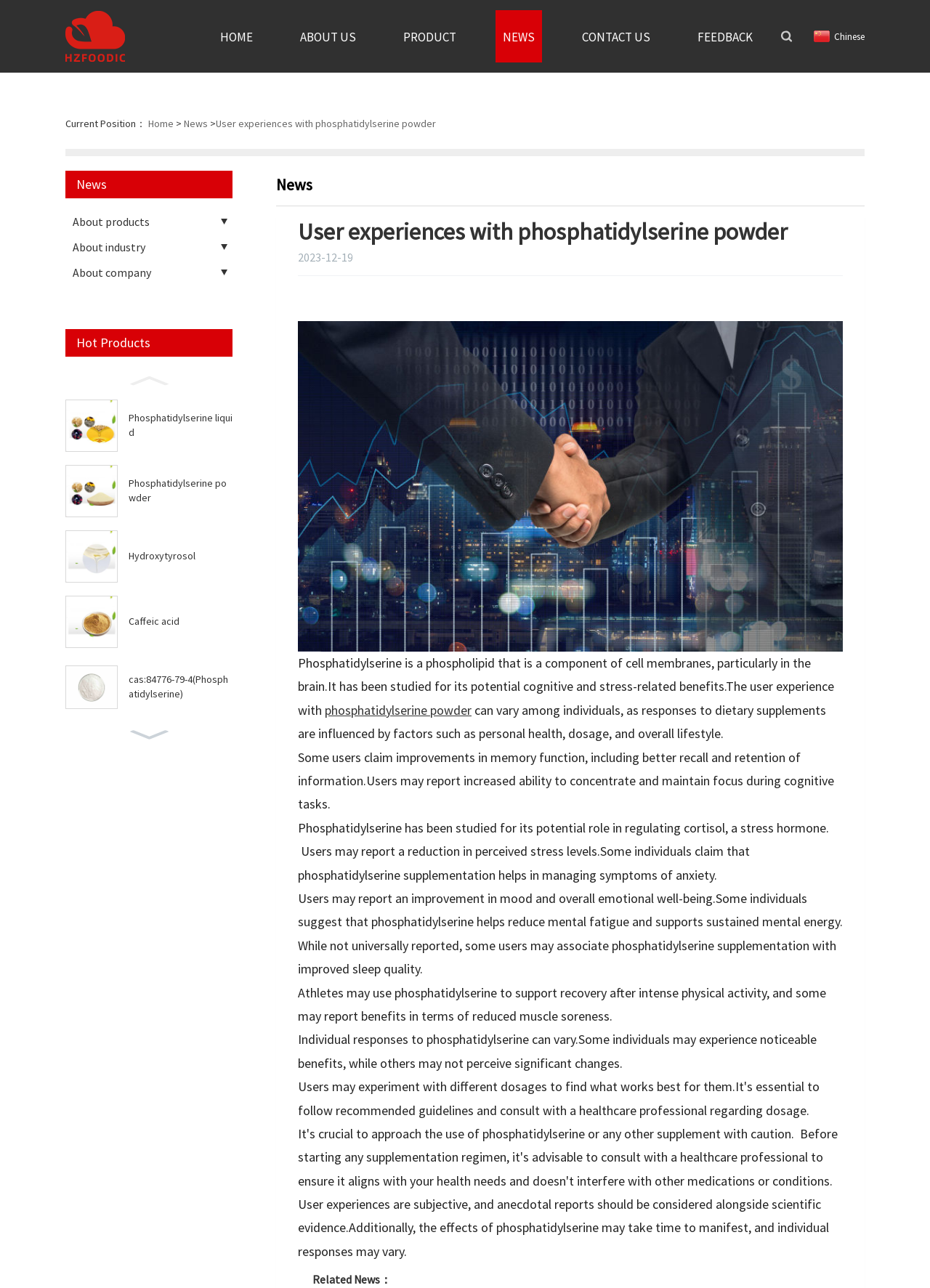Specify the bounding box coordinates of the area that needs to be clicked to achieve the following instruction: "Click the NEWS link".

[0.533, 0.008, 0.583, 0.048]